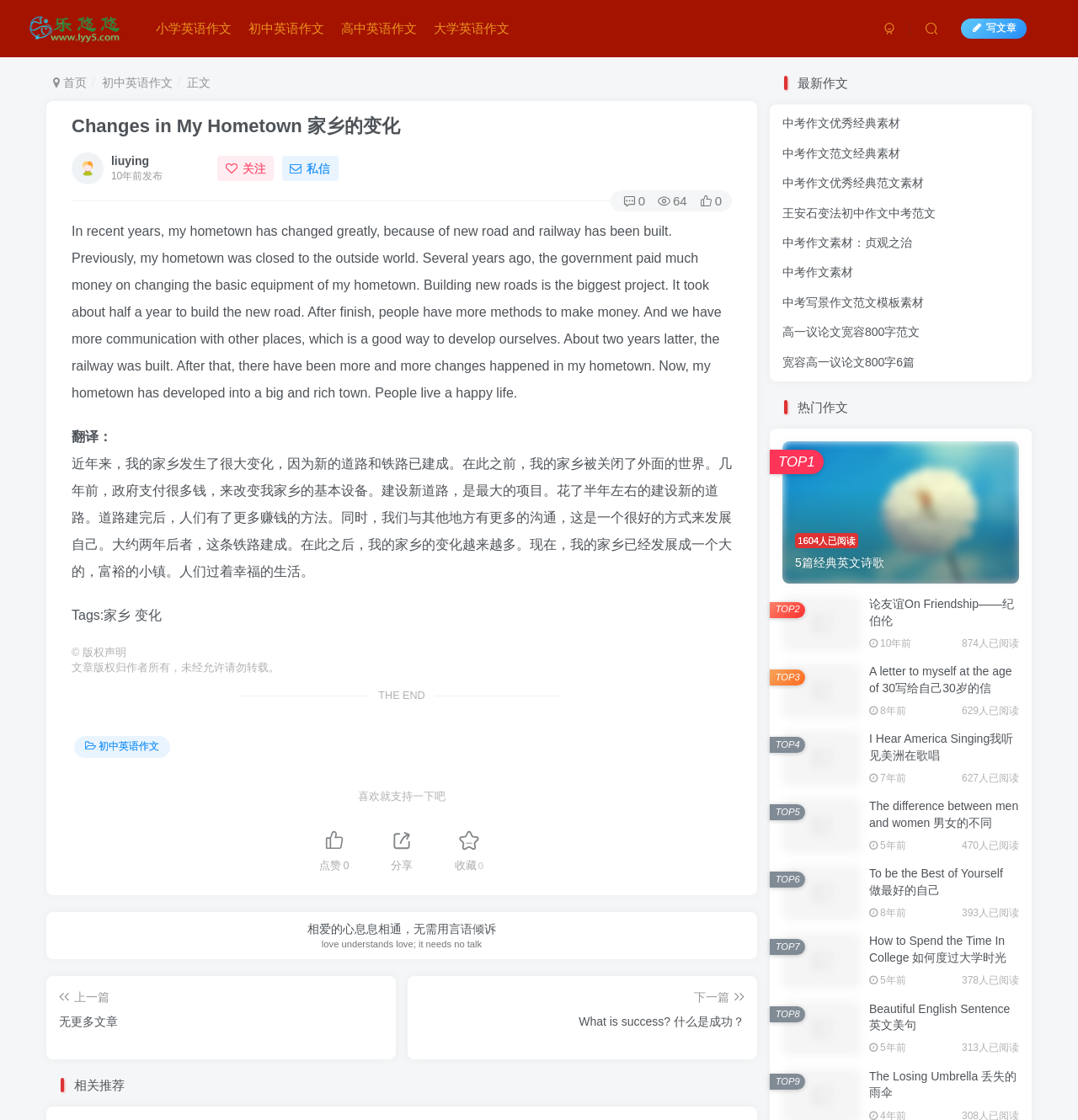Please locate the bounding box coordinates of the element that should be clicked to complete the given instruction: "view the recommended articles".

[0.069, 0.962, 0.116, 0.975]